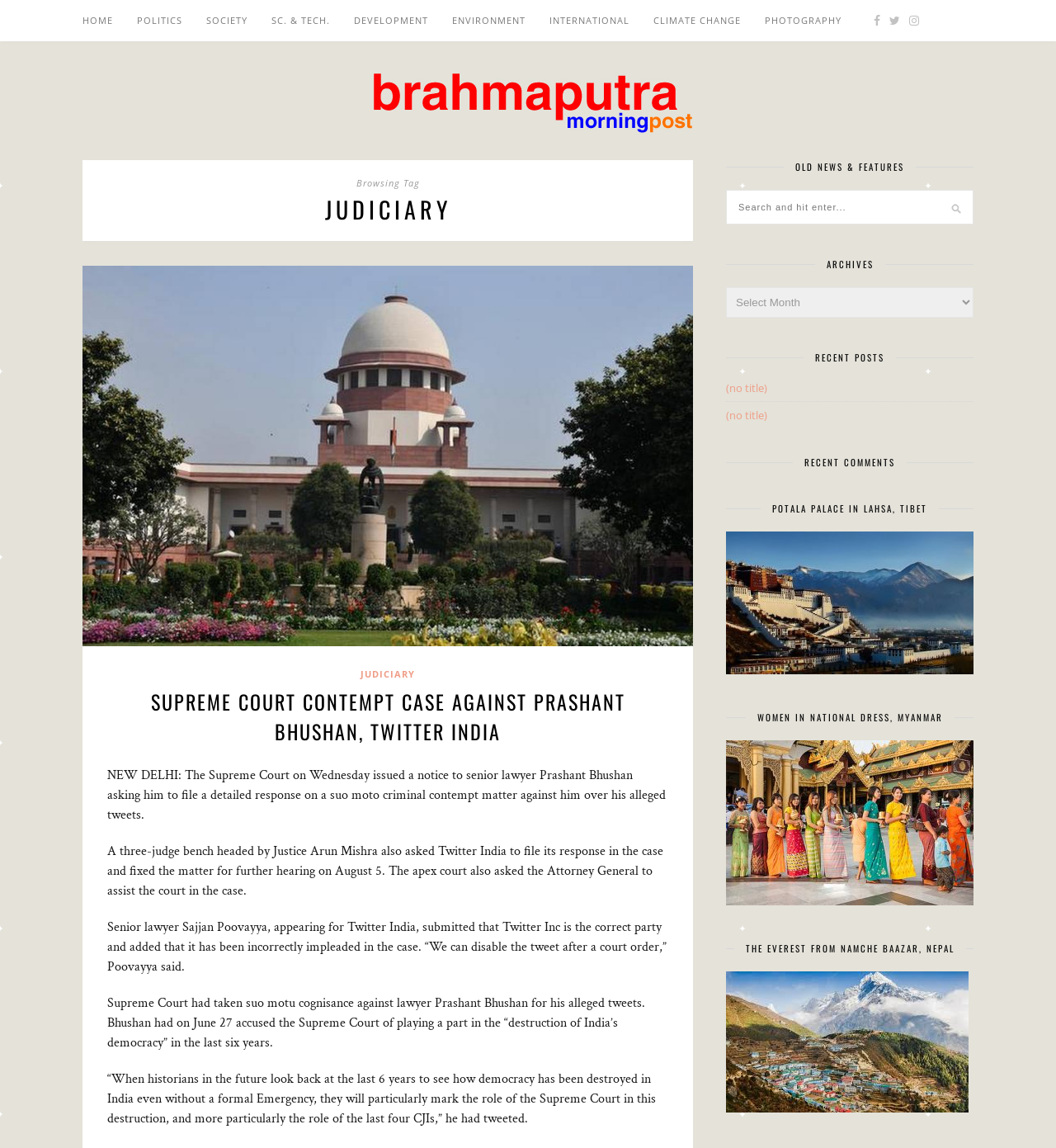Identify the bounding box coordinates of the clickable region to carry out the given instruction: "Search for something".

[0.688, 0.165, 0.922, 0.196]